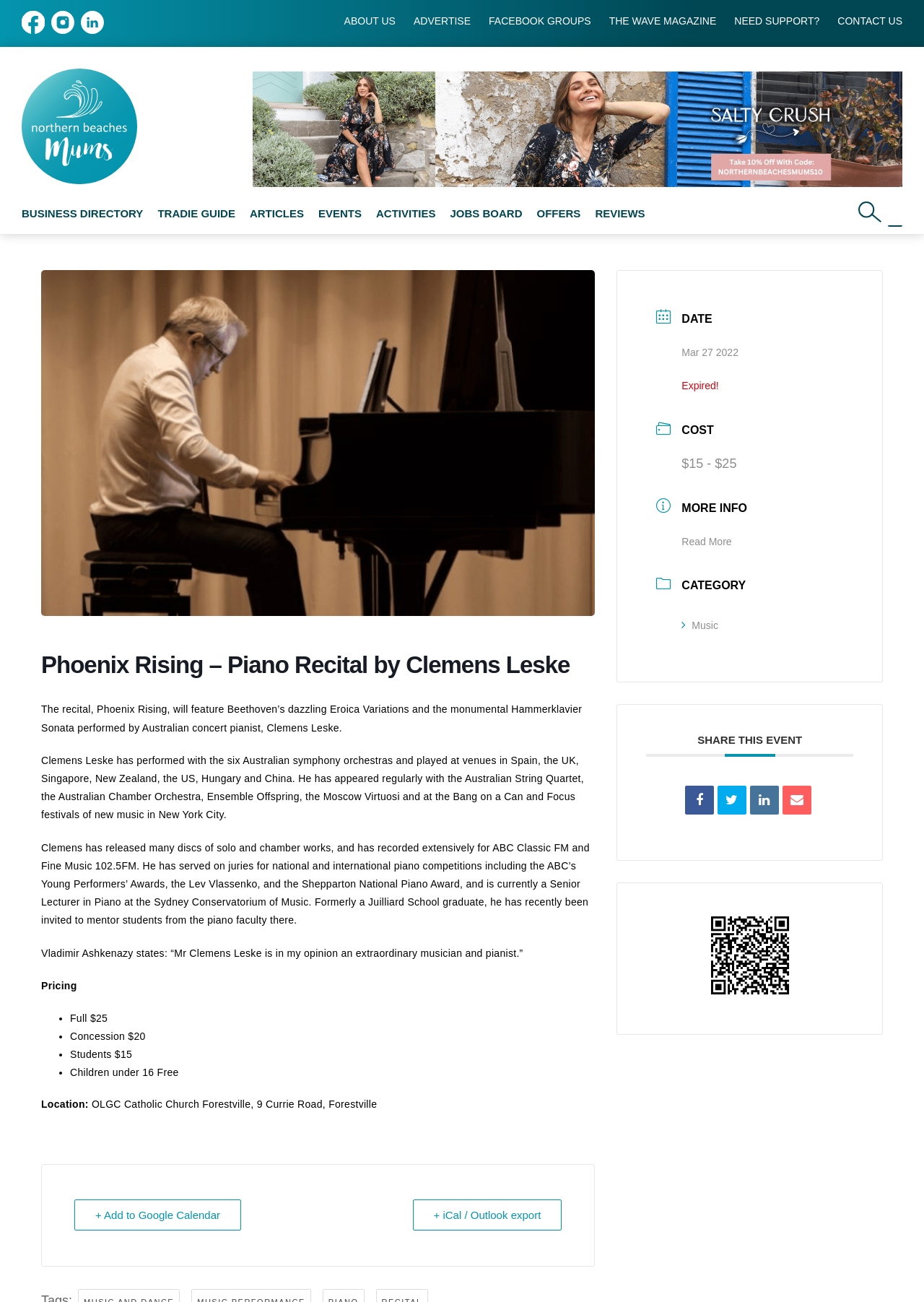Please determine the bounding box coordinates of the element to click on in order to accomplish the following task: "add the event to Google Calendar". Ensure the coordinates are four float numbers ranging from 0 to 1, i.e., [left, top, right, bottom].

[0.08, 0.921, 0.261, 0.945]